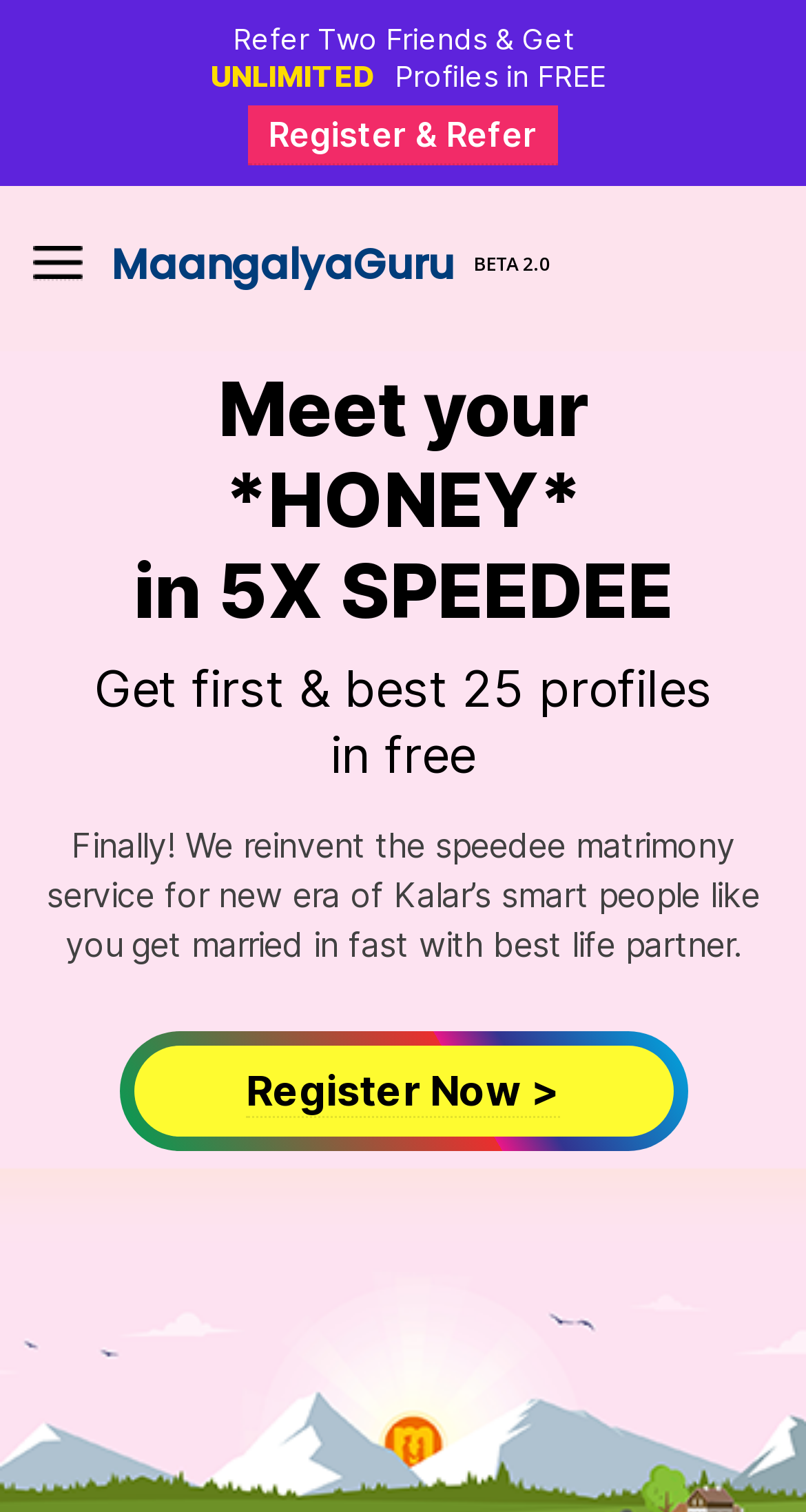Use a single word or phrase to answer the question: What is the name of the service being promoted?

MaangalyaGuru BETA 2.0